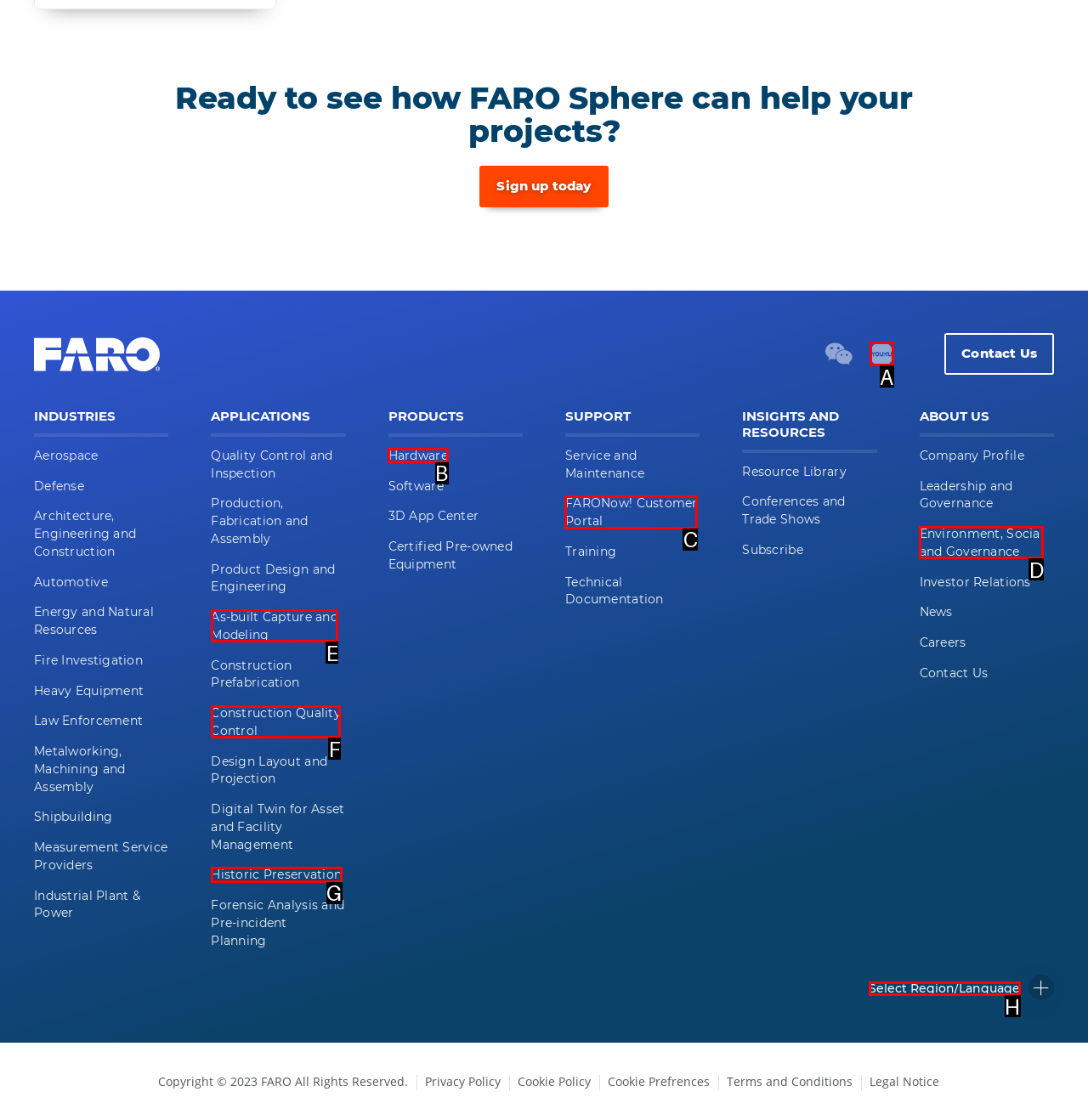Tell me which UI element to click to fulfill the given task: Learn about FARO's products. Respond with the letter of the correct option directly.

B